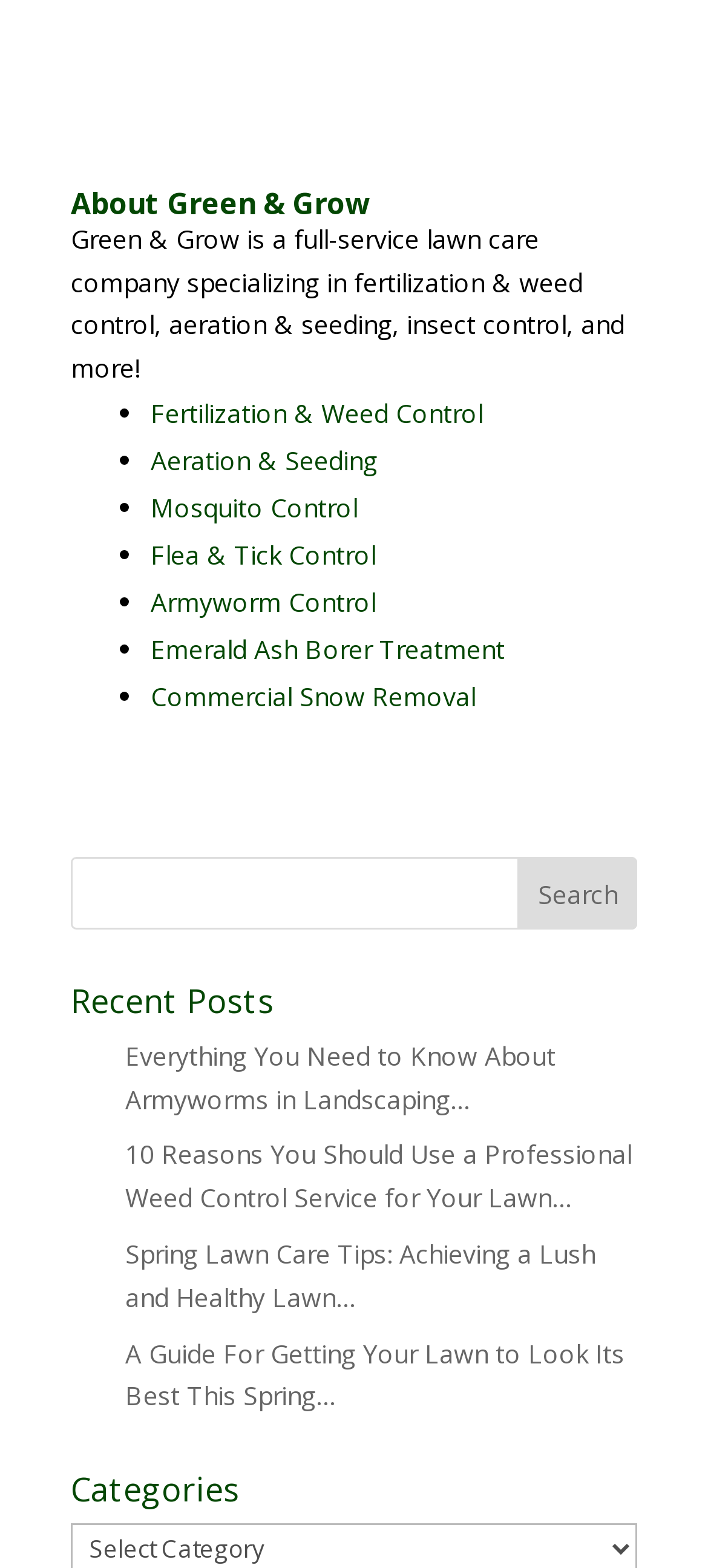Can you find the bounding box coordinates of the area I should click to execute the following instruction: "Call the brewery"?

None